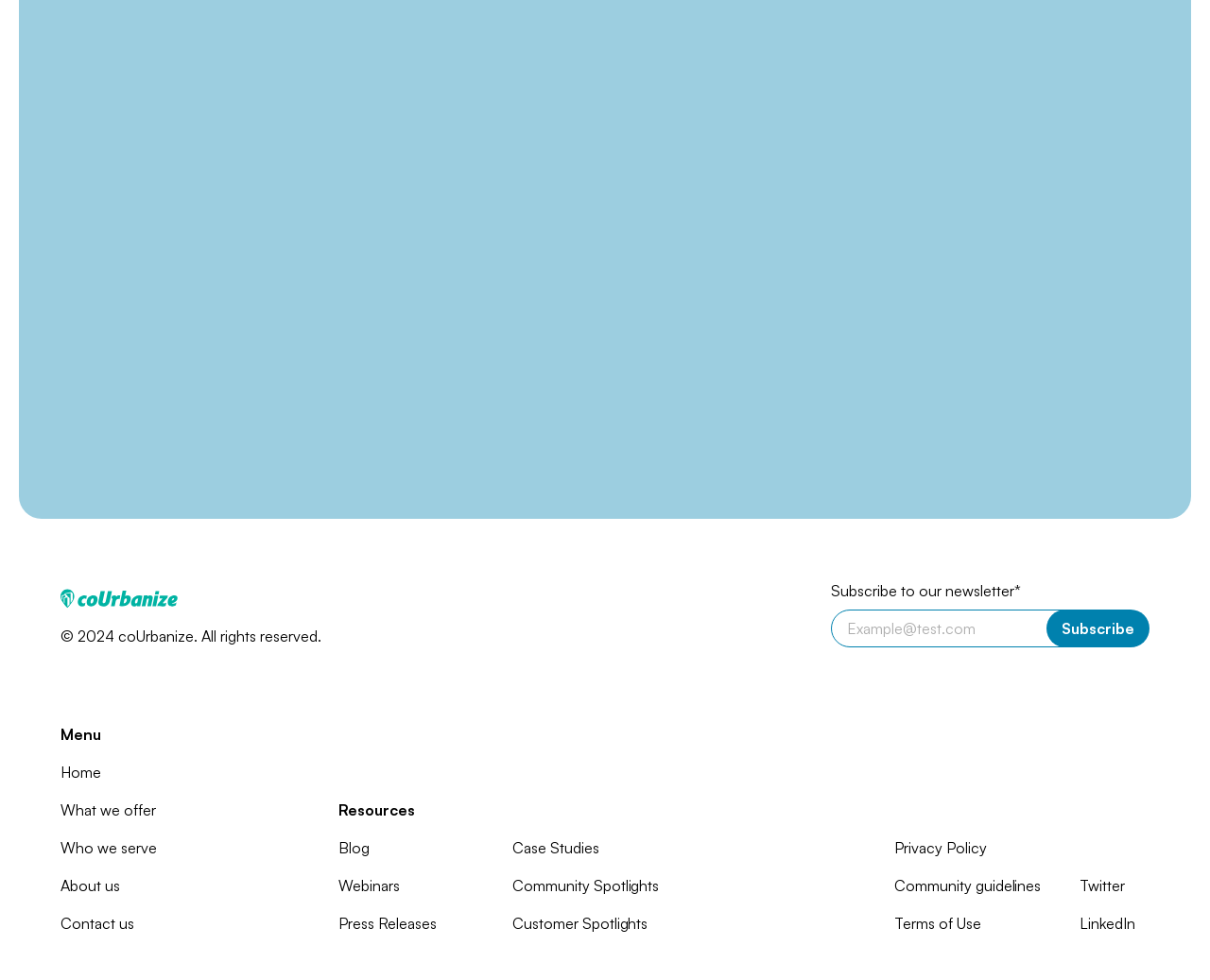Please find the bounding box coordinates of the element that needs to be clicked to perform the following instruction: "Go to the Home page". The bounding box coordinates should be four float numbers between 0 and 1, represented as [left, top, right, bottom].

[0.05, 0.776, 0.083, 0.799]